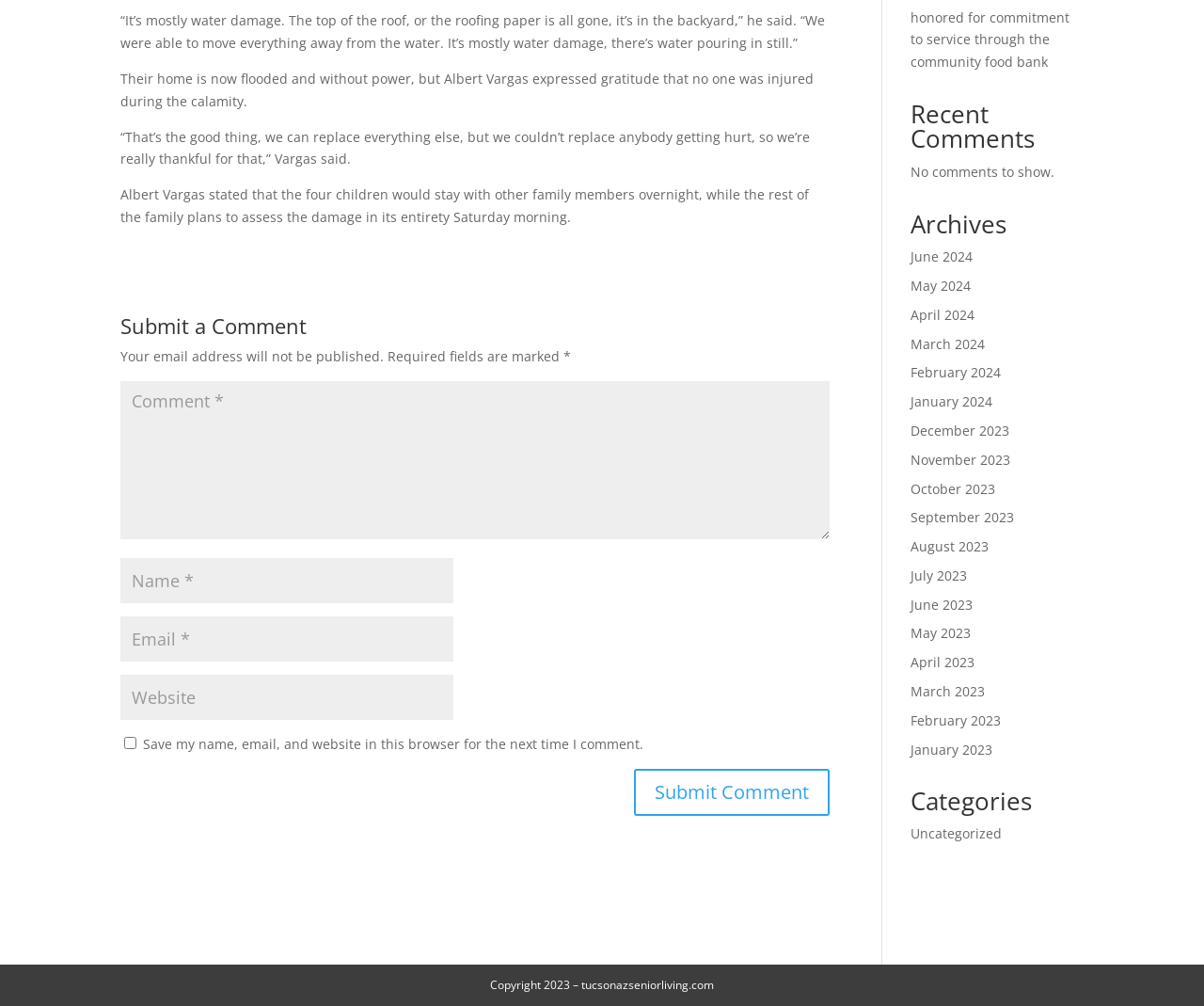Given the element description, predict the bounding box coordinates in the format (top-left x, top-left y, bottom-right x, bottom-right y), using floating point numbers between 0 and 1: input value="Website" name="url"

[0.1, 0.671, 0.377, 0.716]